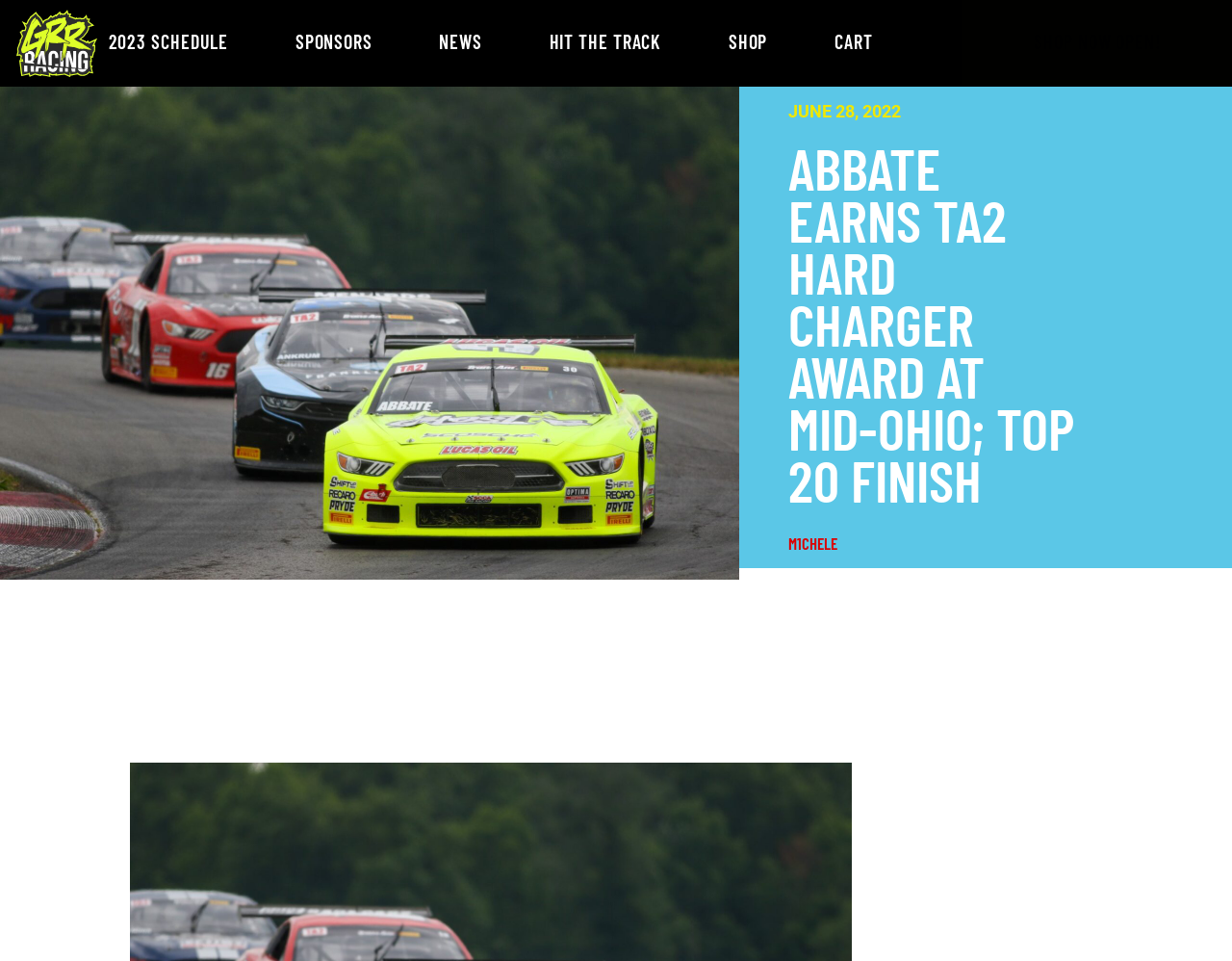Please specify the bounding box coordinates of the element that should be clicked to execute the given instruction: 'View 2023 schedule'. Ensure the coordinates are four float numbers between 0 and 1, expressed as [left, top, right, bottom].

[0.079, 0.033, 0.195, 0.053]